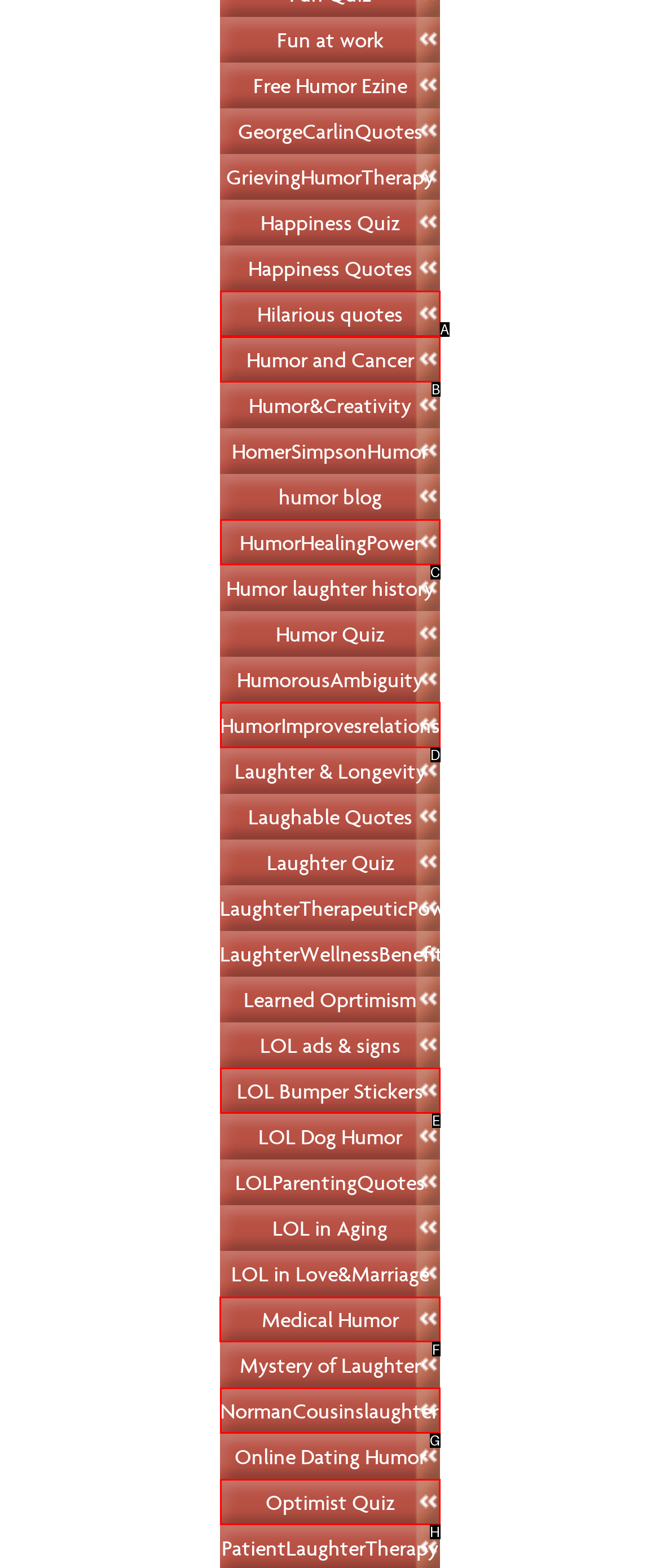Tell me which one HTML element I should click to complete the following task: Check out 'Medical Humor' Answer with the option's letter from the given choices directly.

F